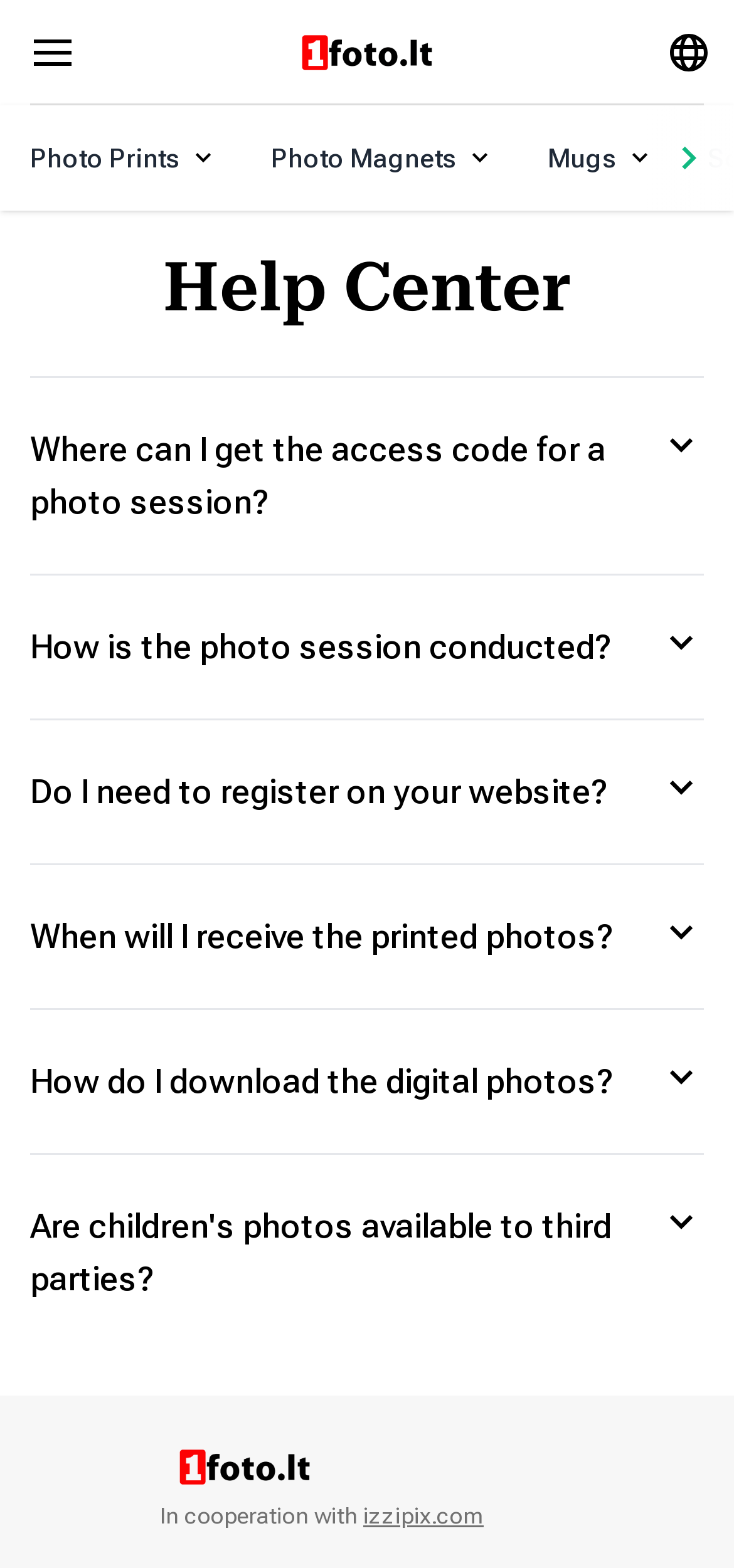Please provide a comprehensive response to the question below by analyzing the image: 
How many types of products are listed?

By examining the links on the webpage, I found three types of products listed: 'Photo Prints', 'Photo Magnets', and 'Mugs'.